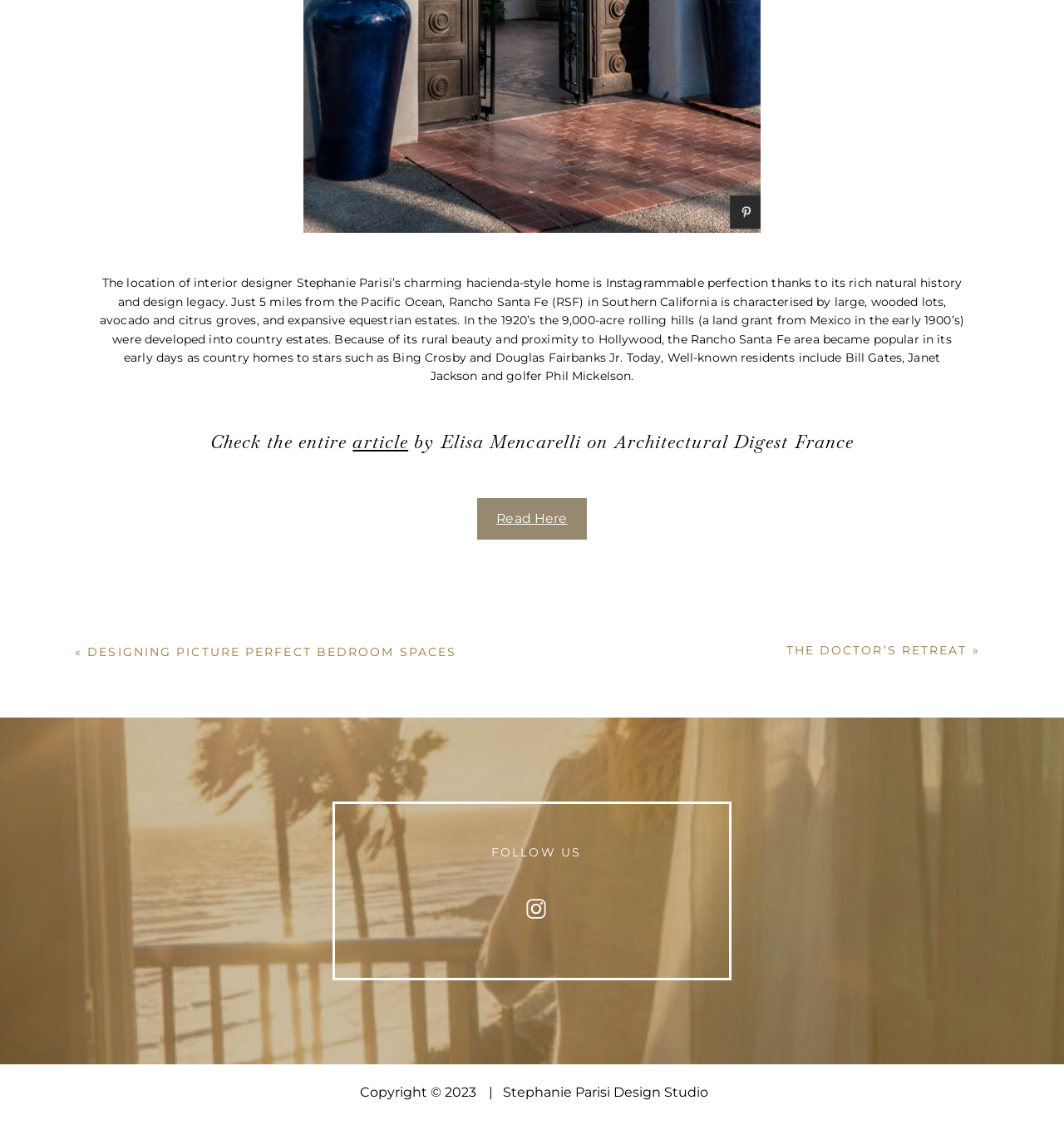Identify the bounding box coordinates of the clickable region necessary to fulfill the following instruction: "Read the article about Stephanie Parisi's home". The bounding box coordinates should be four float numbers between 0 and 1, i.e., [left, top, right, bottom].

[0.332, 0.382, 0.384, 0.403]